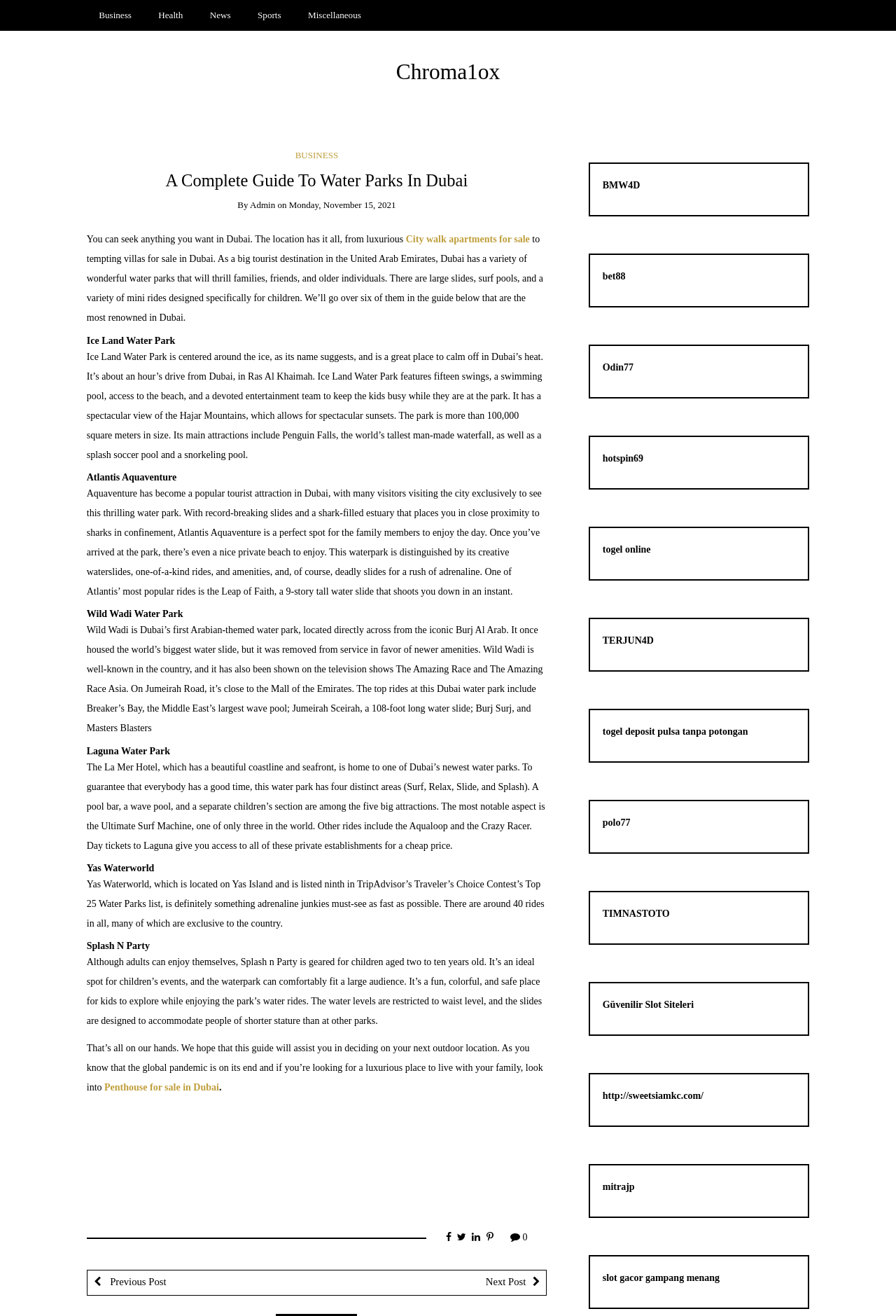Construct a comprehensive caption that outlines the webpage's structure and content.

The webpage is a comprehensive guide to water parks in Dubai, titled "A Complete Guide To Water Parks In Dubai – Chroma1ox". At the top, there are five links to different categories: Business, Health, News, Sports, and Miscellaneous. Below these links, the website's title "Chroma1ox" is displayed prominently.

The main content of the webpage is divided into sections, each describing a different water park in Dubai. The sections are arranged in a vertical layout, with each section containing a heading, a brief description, and some details about the water park. There are six water parks described in total: Ice Land Water Park, Atlantis Aquaventure, Wild Wadi Water Park, Laguna Water Park, Yas Waterworld, and Splash N Party.

Each section has a similar structure, with the heading of the water park at the top, followed by a brief description of the park's features and attractions. The descriptions are detailed and provide information about the park's size, location, and notable features, such as record-breaking slides and shark-filled estuaries.

Throughout the webpage, there are also links to other related articles and websites, such as "City walk apartments for sale" and "Penthouse for sale in Dubai". These links are scattered throughout the content, often in the middle of paragraphs or at the end of sections.

At the bottom of the webpage, there is a table with links to previous and next posts, as well as a series of links to other websites and articles, including some that appear to be advertisements or sponsored content.